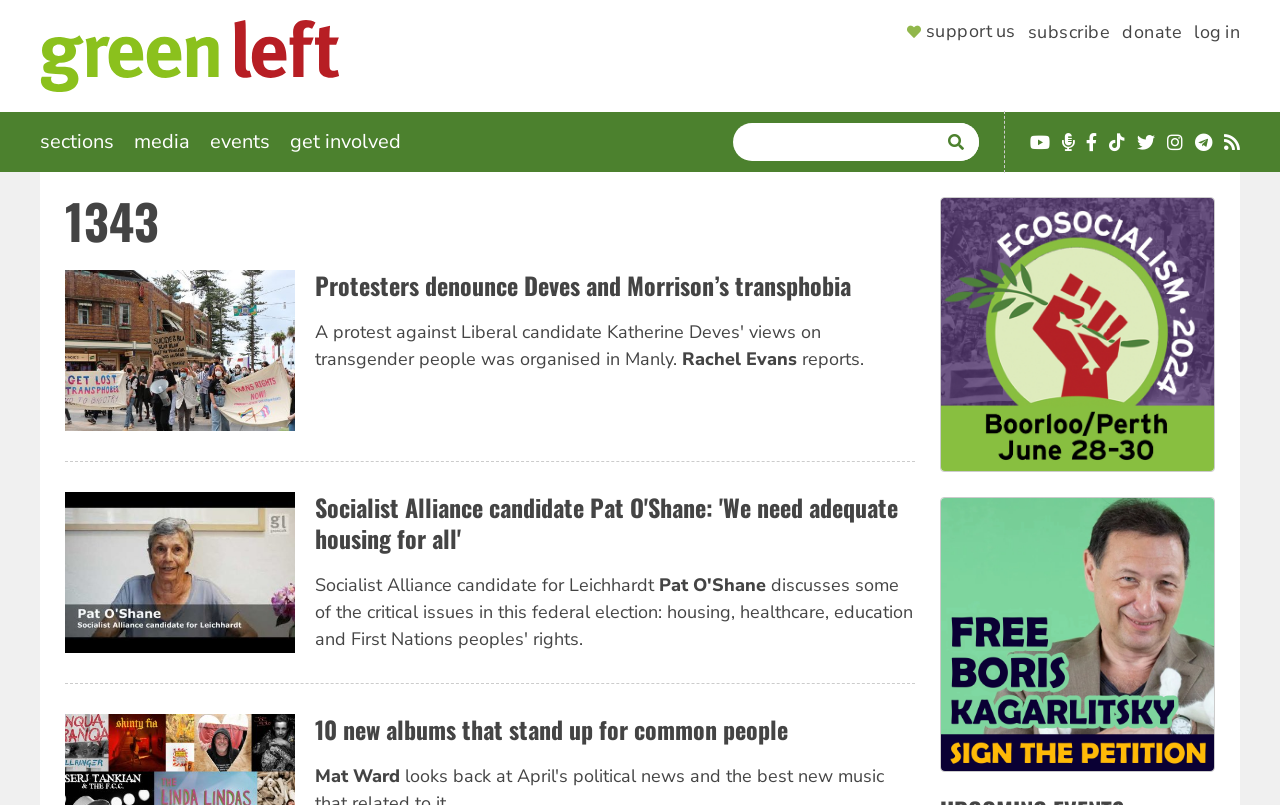Find the bounding box of the element with the following description: "Support Us". The coordinates must be four float numbers between 0 and 1, formatted as [left, top, right, bottom].

[0.709, 0.025, 0.793, 0.061]